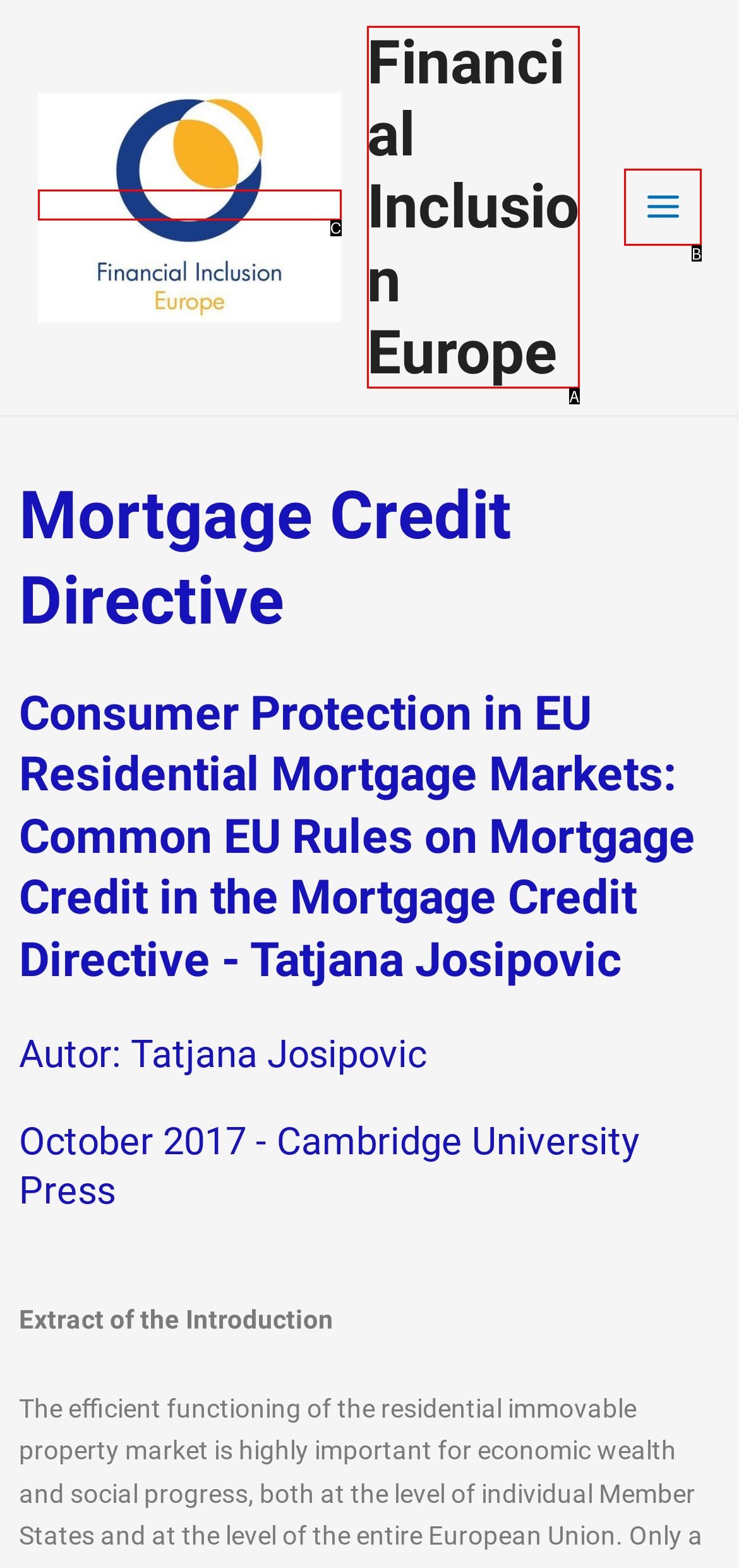Based on the description: Main Menu, identify the matching HTML element. Reply with the letter of the correct option directly.

B